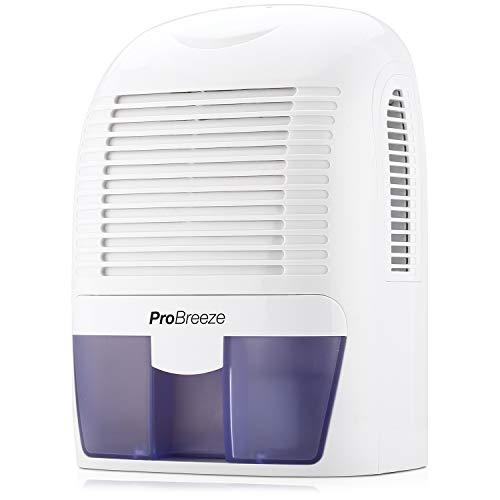Use a single word or phrase to answer the following:
What is the color scheme of this dehumidifier?

White and blue